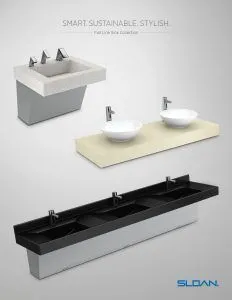Can you give a detailed response to the following question using the information from the image? How many bowl sinks are on the countertop?

The caption states that the countertop features 'two stylish bowl sinks', which implies the number of bowl sinks present.